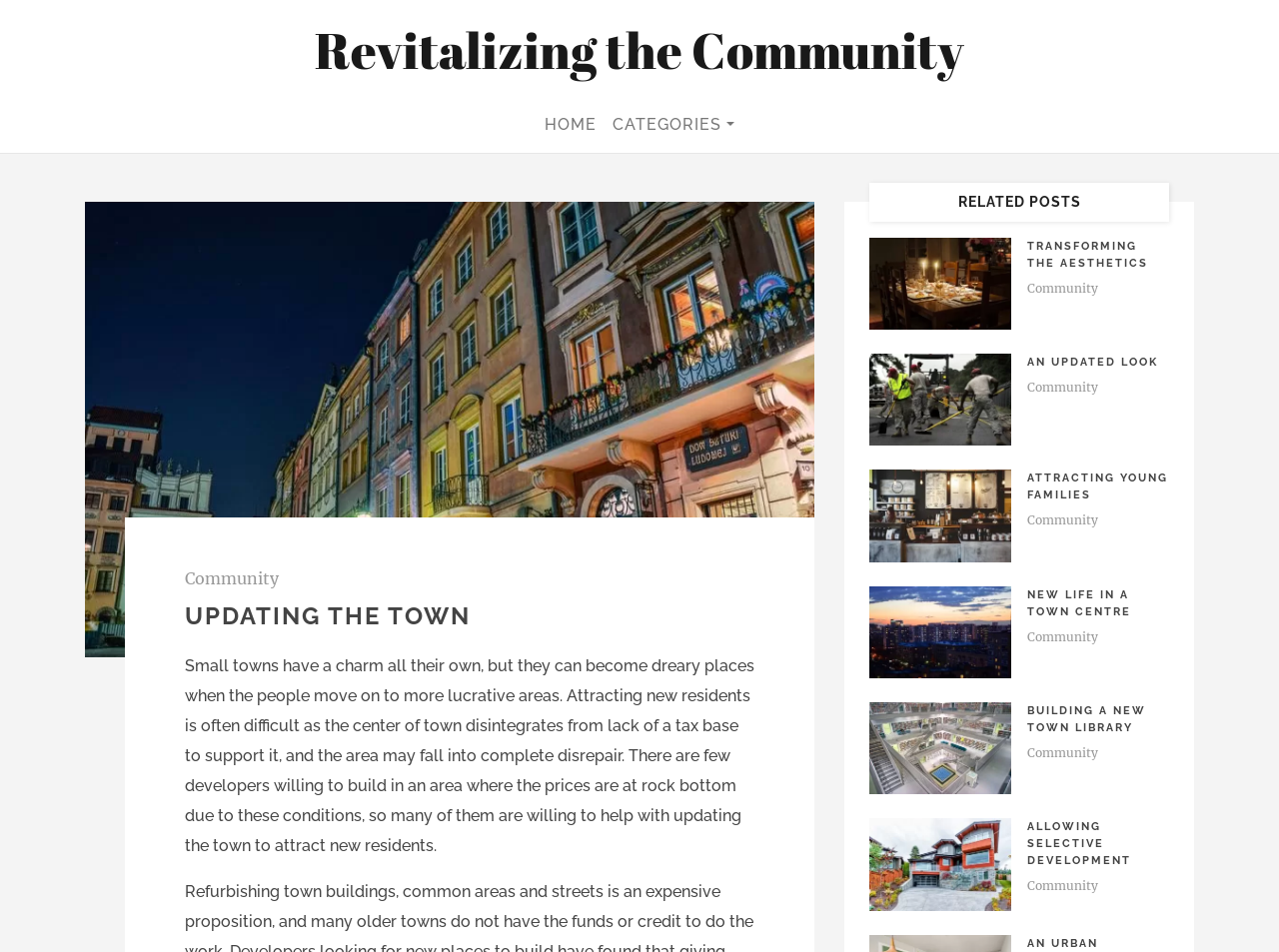Identify and generate the primary title of the webpage.

UPDATING THE TOWN